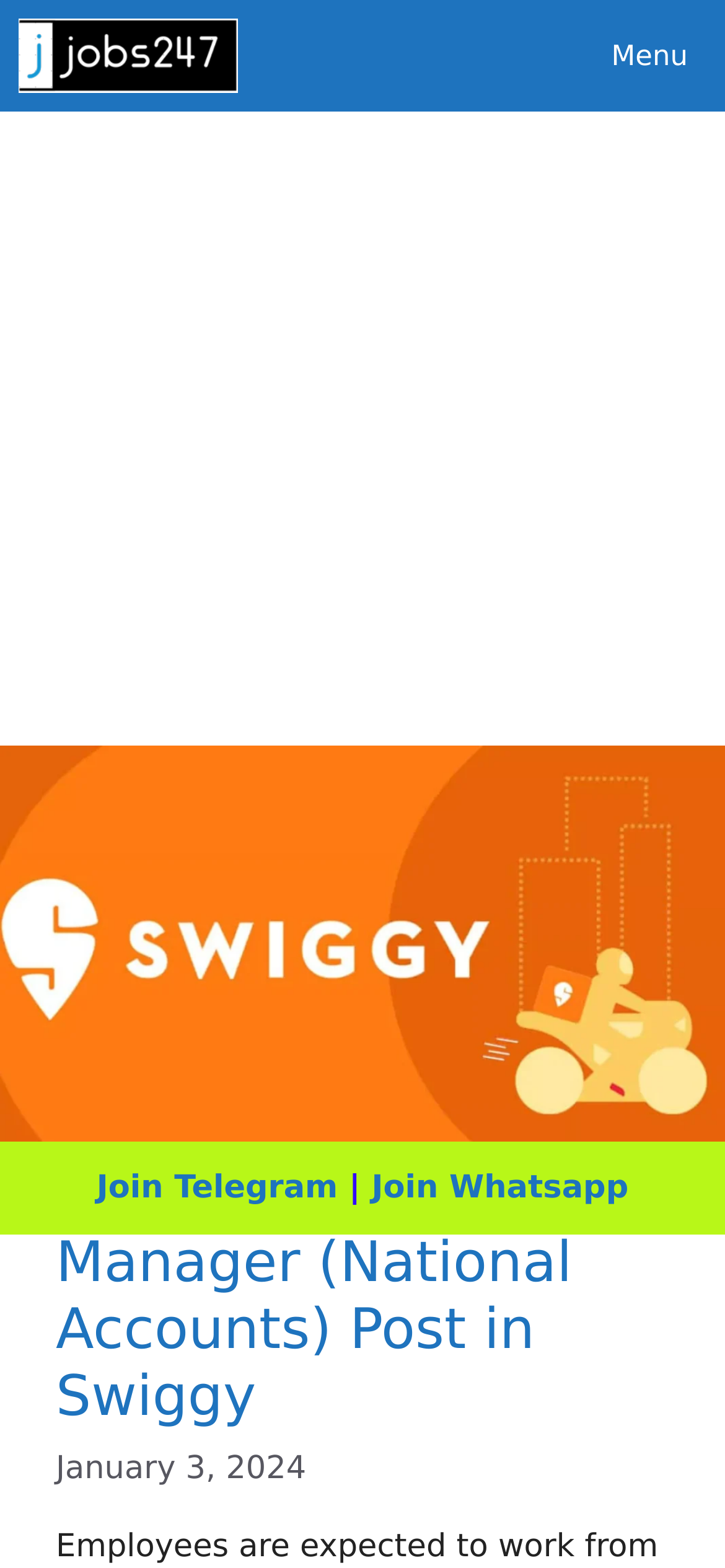What is the date of the job posting?
Based on the image, give a concise answer in the form of a single word or short phrase.

January 3, 2024